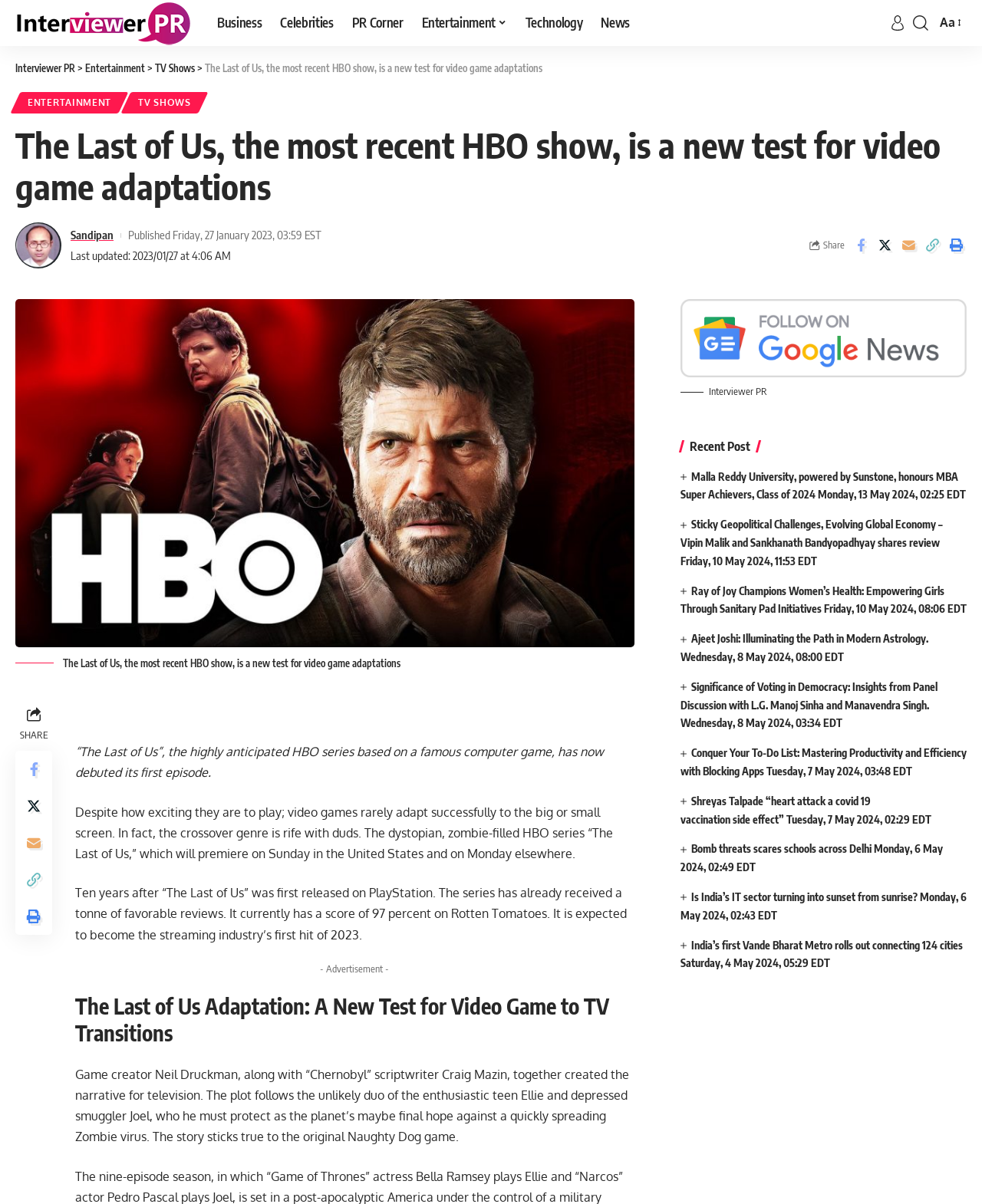What is the name of the HBO series?
Give a one-word or short-phrase answer derived from the screenshot.

The Last of Us